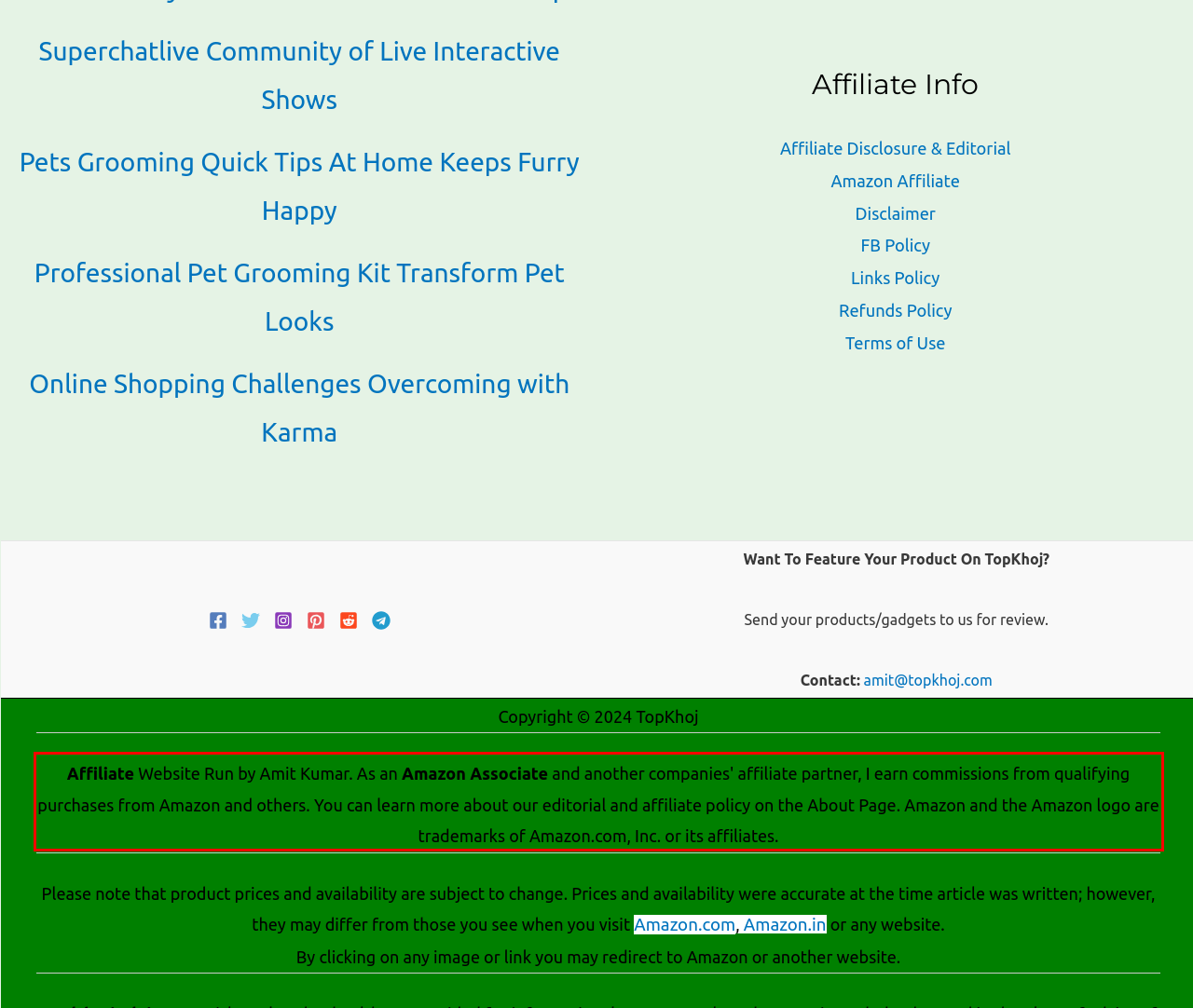You are given a screenshot with a red rectangle. Identify and extract the text within this red bounding box using OCR.

Affiliate Website Run by Amit Kumar. As an Amazon Associate and another companies' affiliate partner, I earn commissions from qualifying purchases from Amazon and others. You can learn more about our editorial and affiliate policy on the About Page. Amazon and the Amazon logo are trademarks of Amazon.com, Inc. or its affiliates.